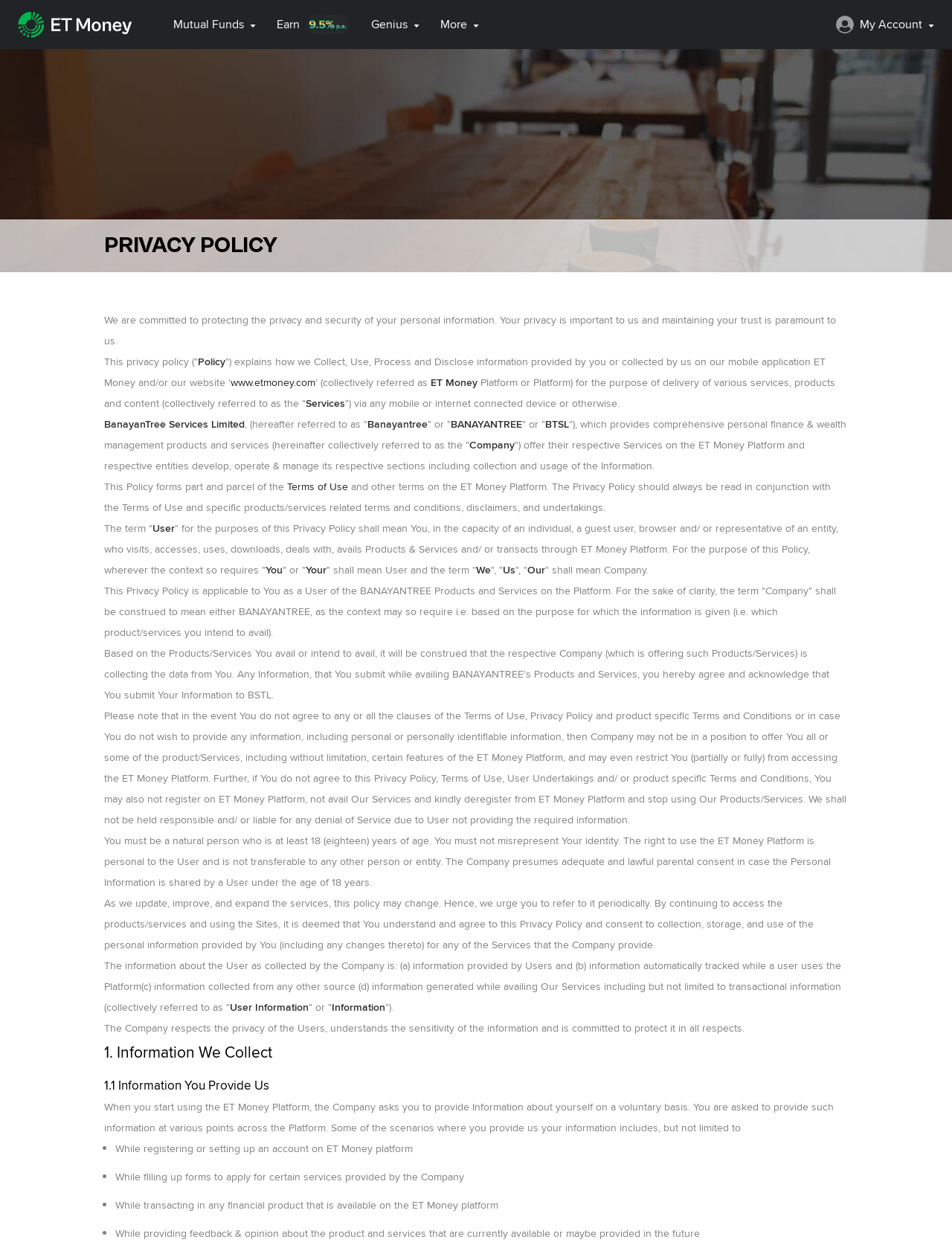What is the name of the company that provides personal finance and wealth management products and services?
Give a single word or phrase answer based on the content of the image.

BanayanTree